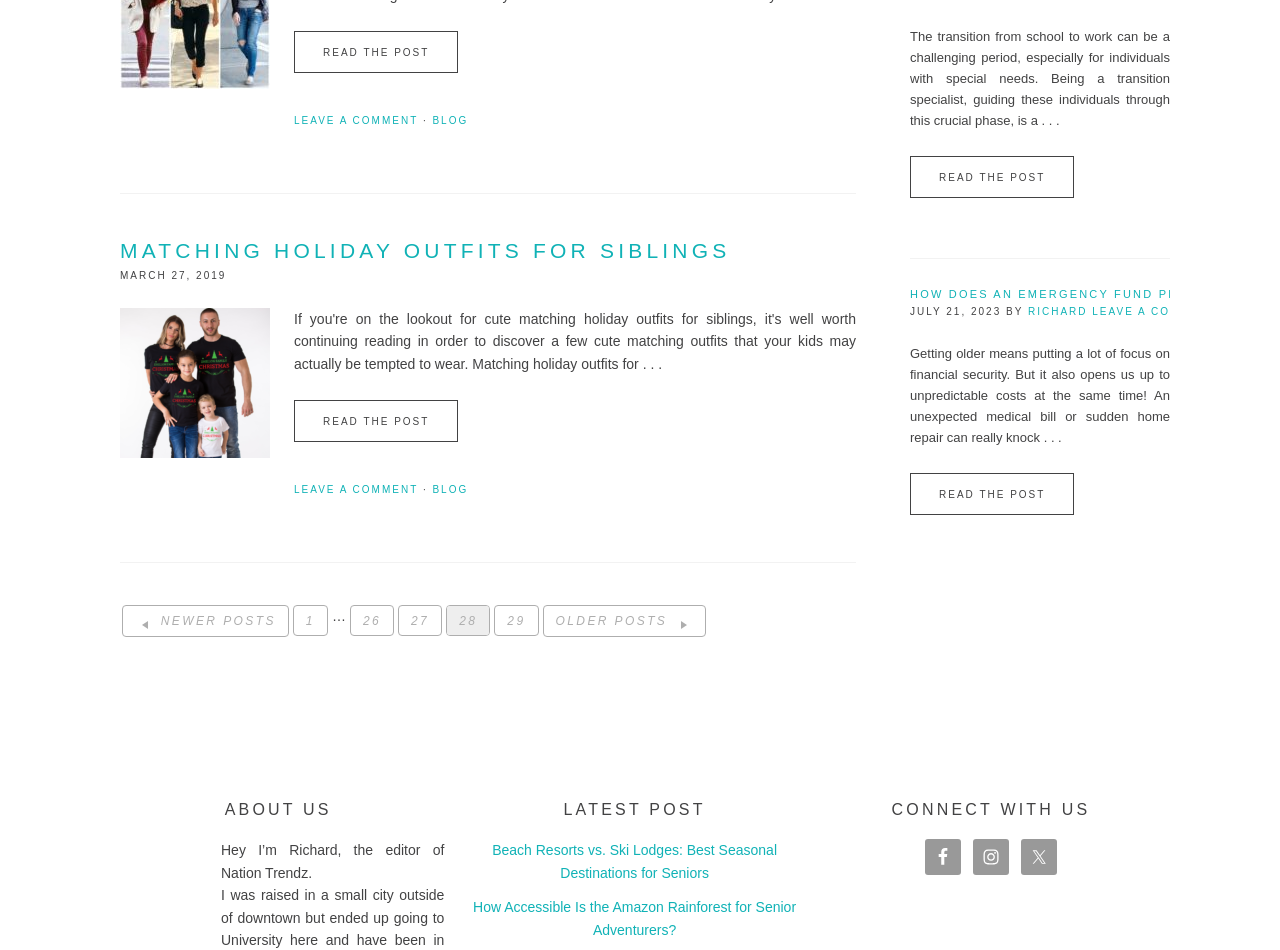Respond to the question with just a single word or phrase: 
What is the title of the first article?

Matching Holiday Outfits For Siblings